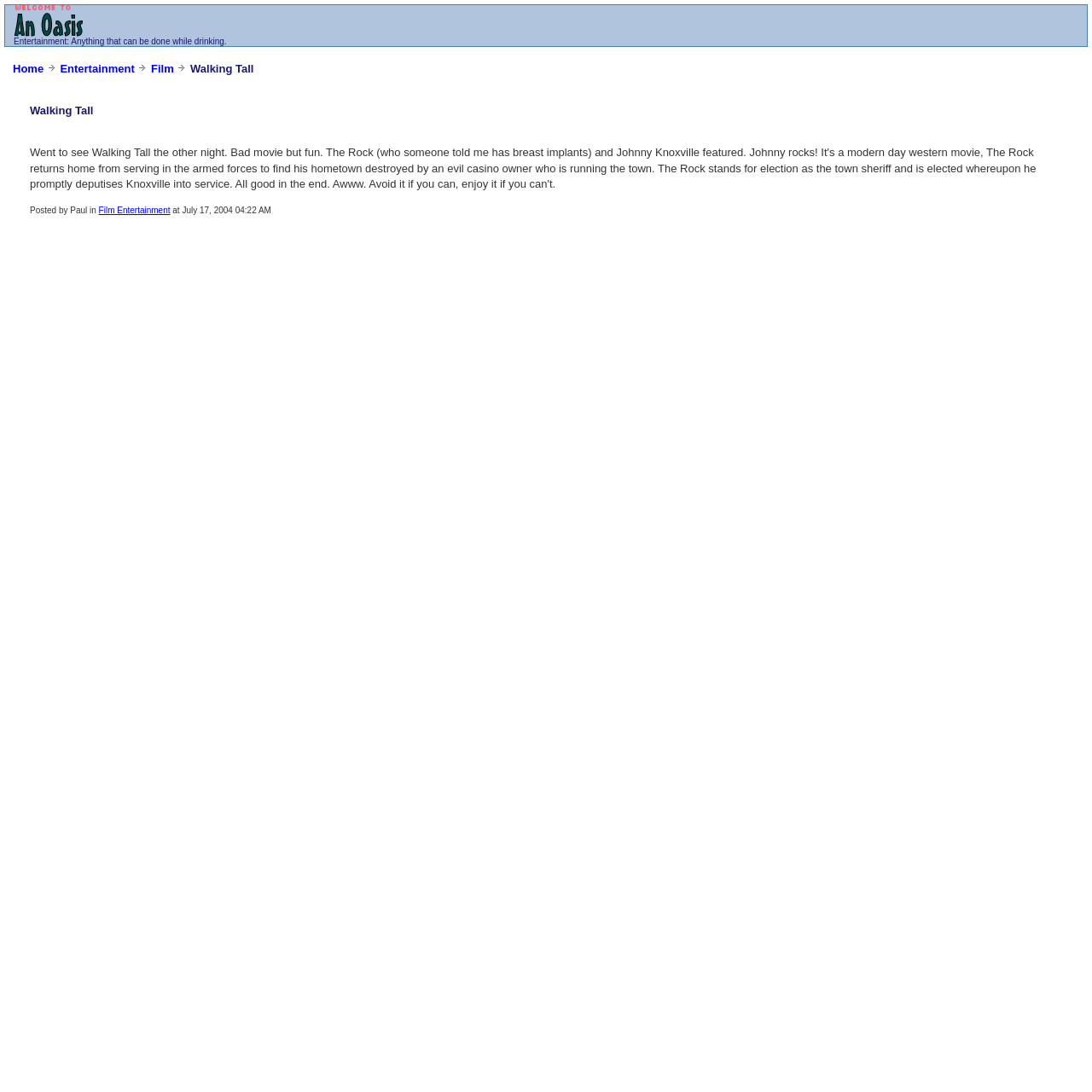Based on the element description Emergency Information, identify the bounding box coordinates for the UI element. The coordinates should be in the format (top-left x, top-left y, bottom-right x, bottom-right y) and within the 0 to 1 range.

None